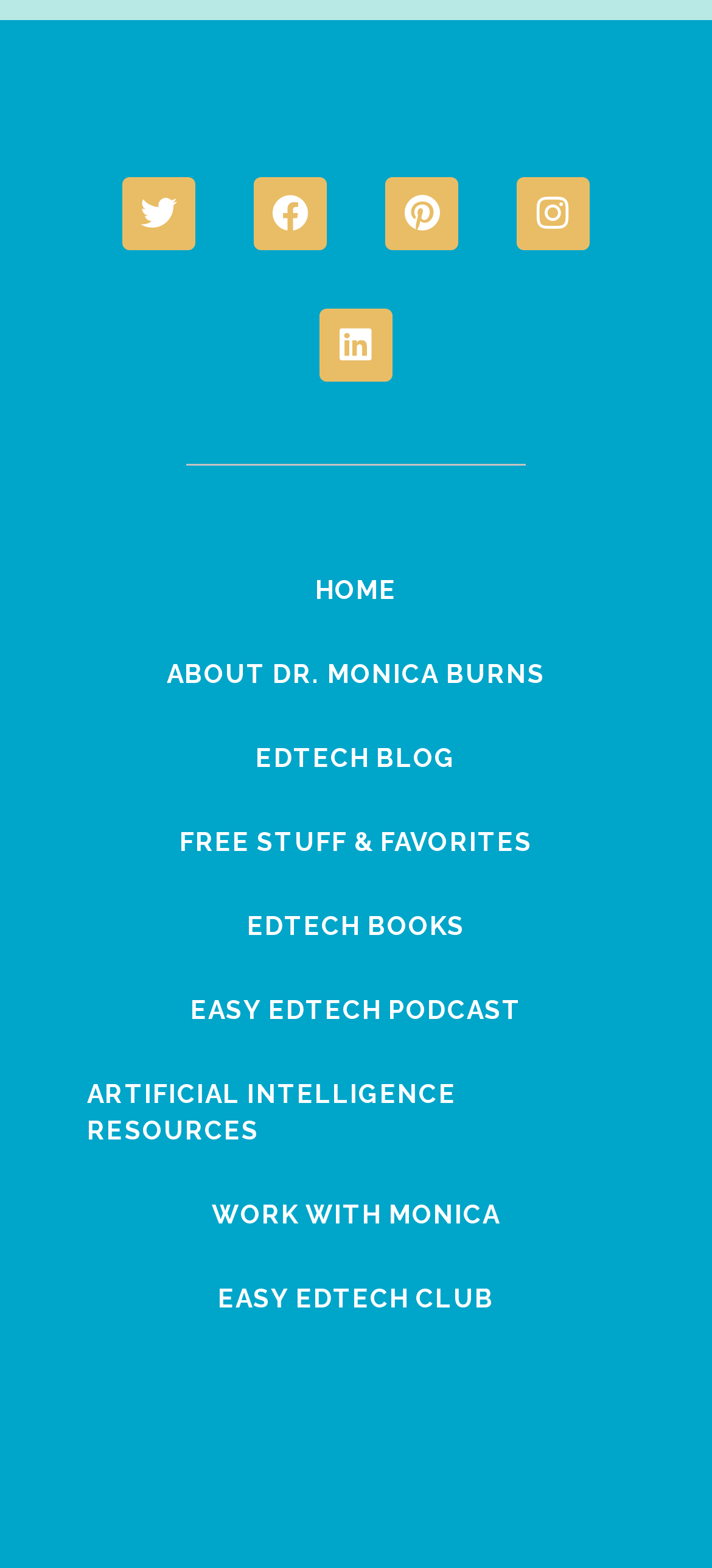What social media platforms are available?
Using the image as a reference, give an elaborate response to the question.

I found the social media links at the top of the webpage, which are Twitter, Facebook, Pinterest, Instagram, and Linkedin, represented by their respective icons.